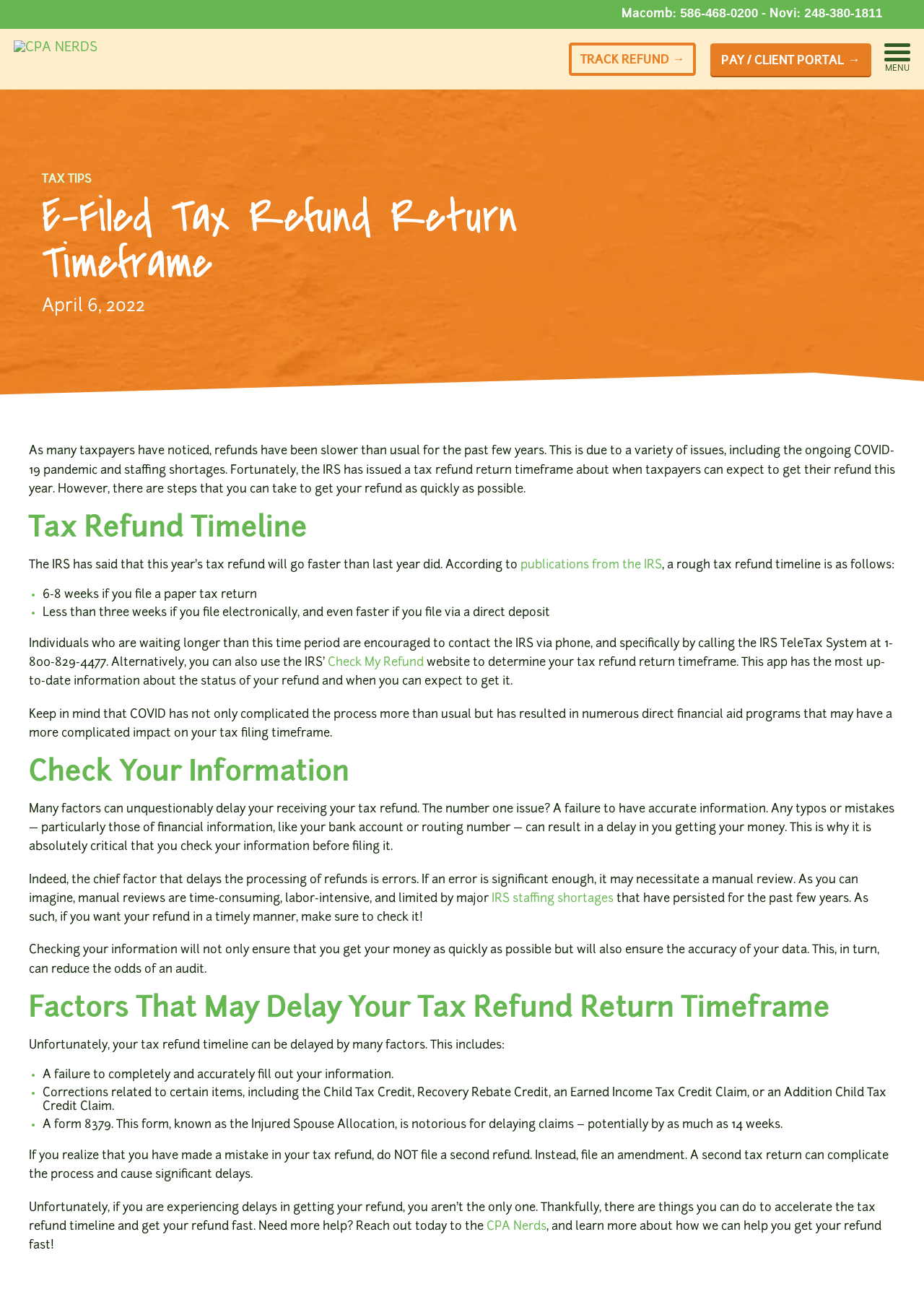Please locate the bounding box coordinates of the element that needs to be clicked to achieve the following instruction: "Visit the CPA Nerds website". The coordinates should be four float numbers between 0 and 1, i.e., [left, top, right, bottom].

[0.015, 0.026, 0.153, 0.066]